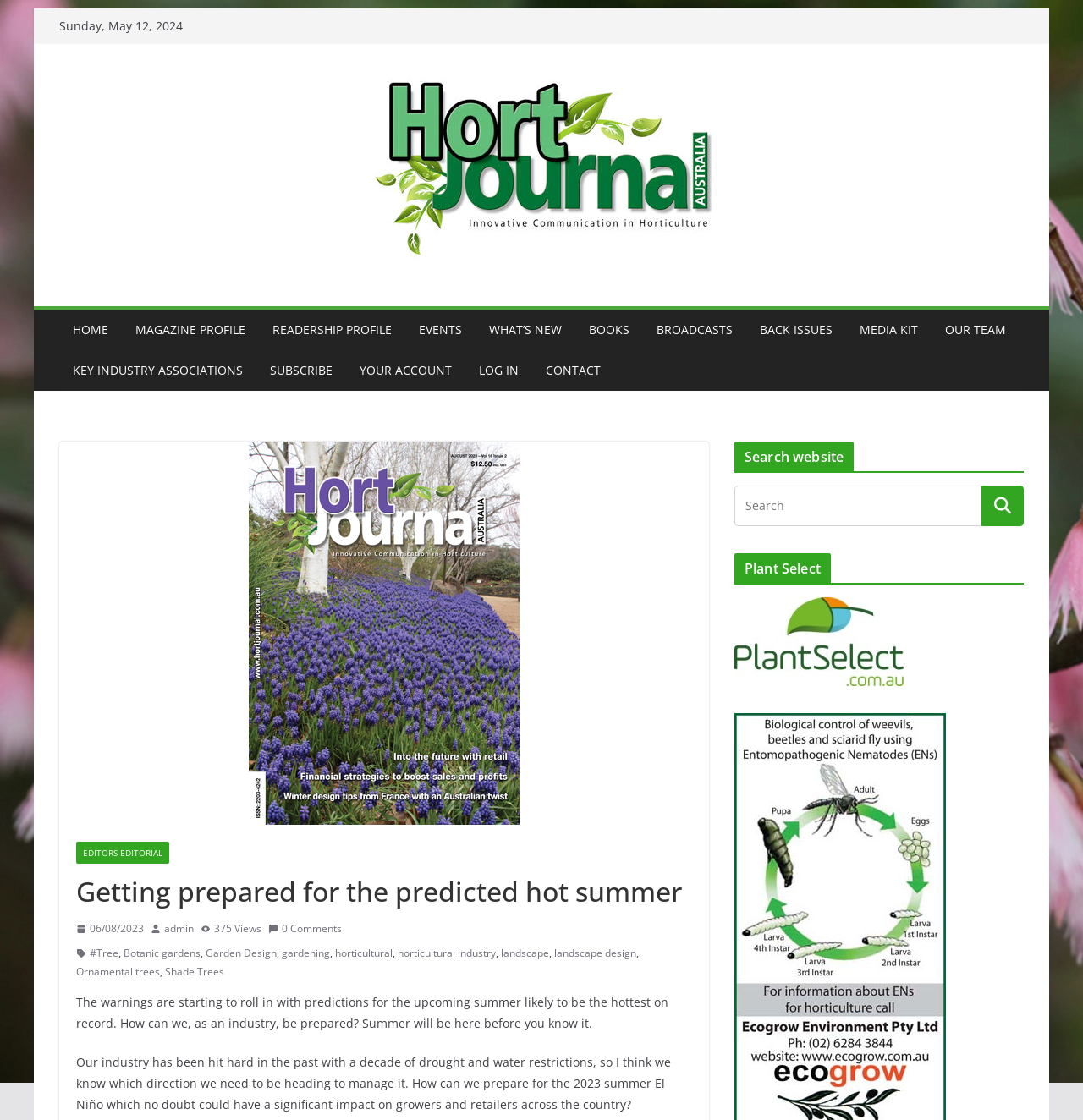Identify the title of the webpage and provide its text content.

Getting prepared for the predicted hot summer